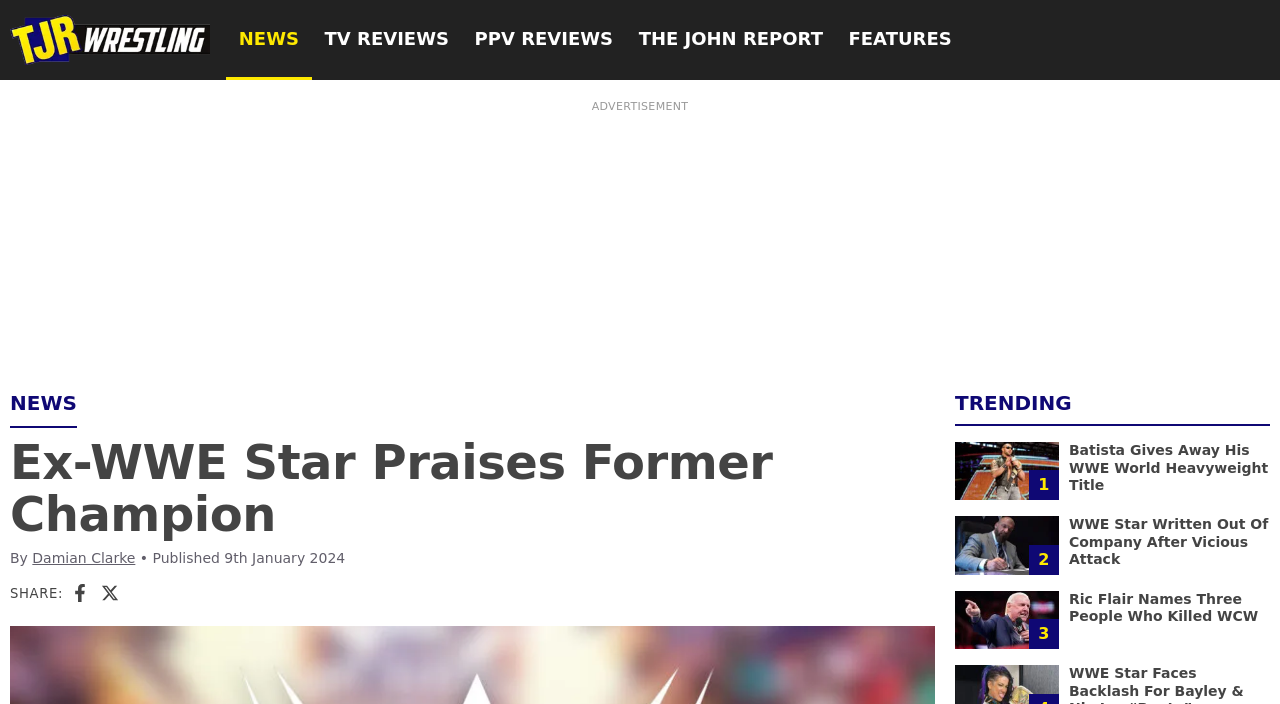Give a short answer using one word or phrase for the question:
What is the name of the website?

TJR Wrestling